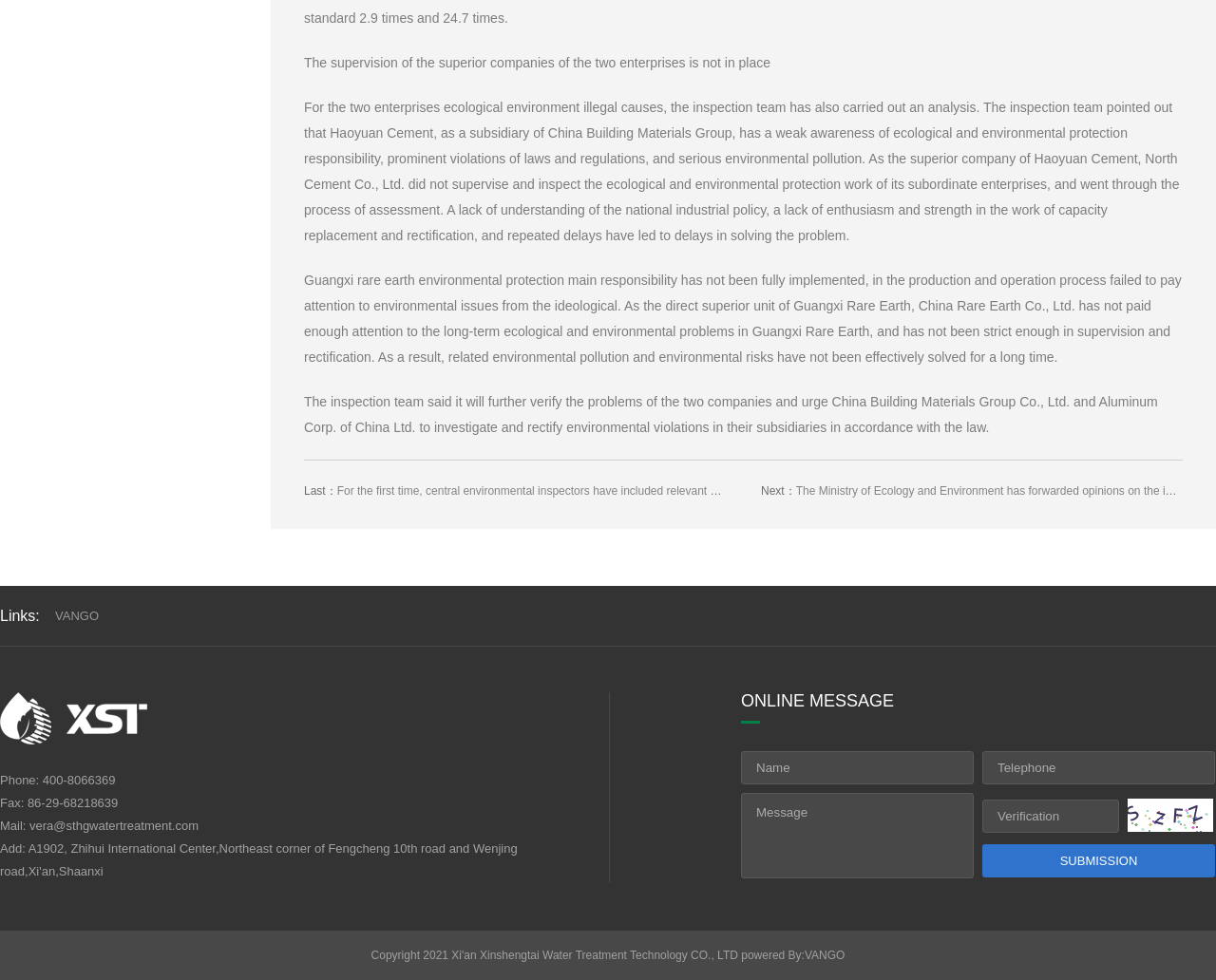Provide a short answer using a single word or phrase for the following question: 
What is the relationship between Haoyuan Cement and China Building Materials Group?

Haoyuan Cement is a subsidiary of China Building Materials Group